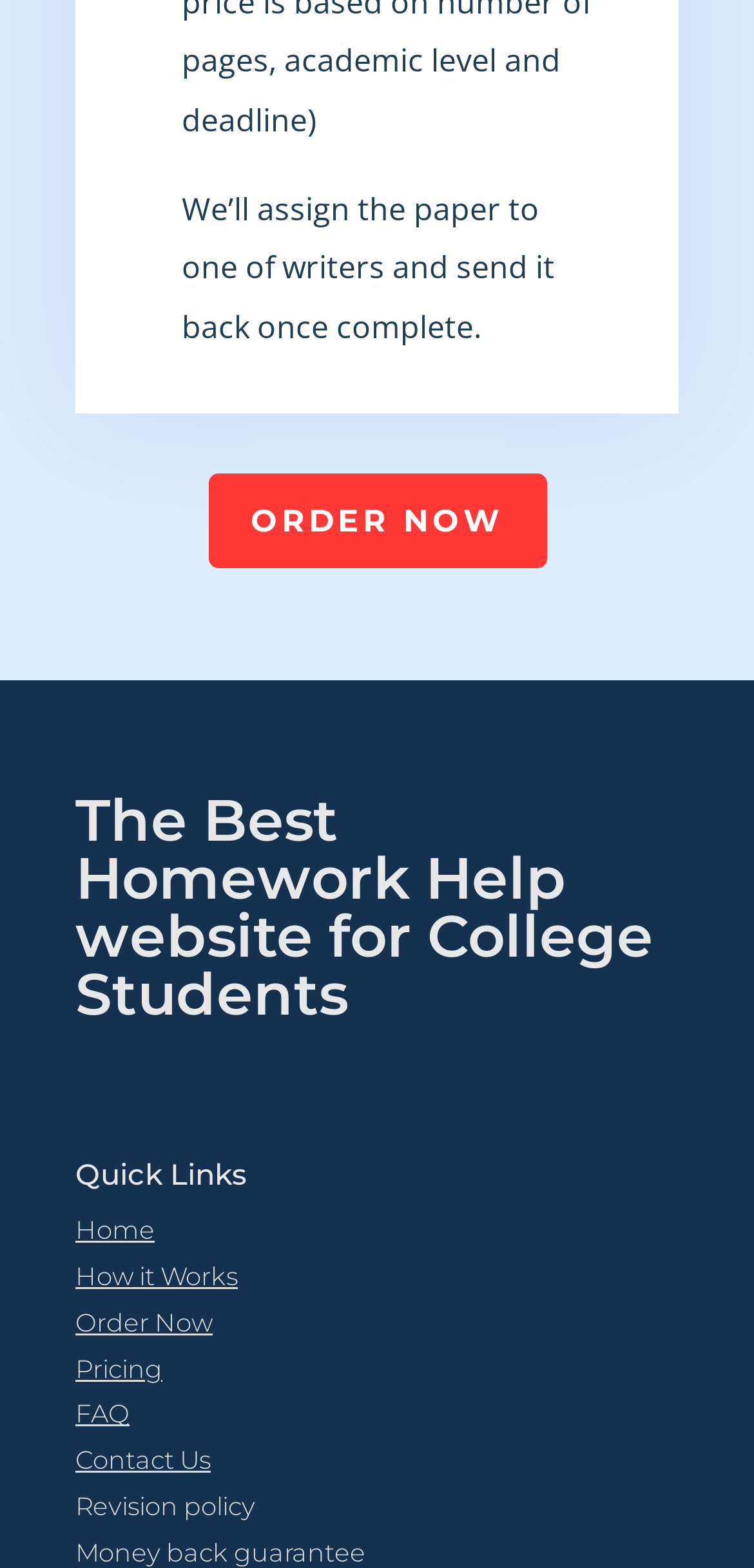What is the last item in the quick links section?
Please look at the screenshot and answer using one word or phrase.

Contact Us